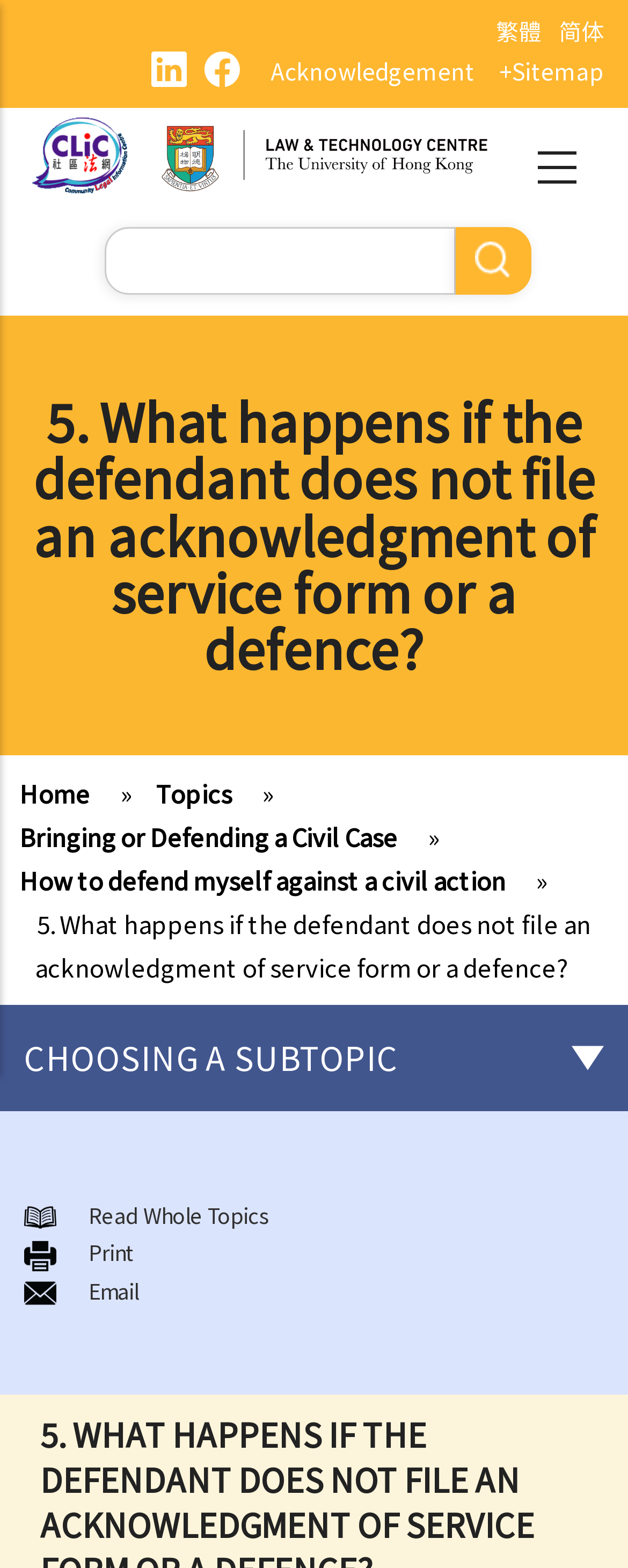Indicate the bounding box coordinates of the element that must be clicked to execute the instruction: "Click the 'VÄLJ' link". The coordinates should be given as four float numbers between 0 and 1, i.e., [left, top, right, bottom].

None